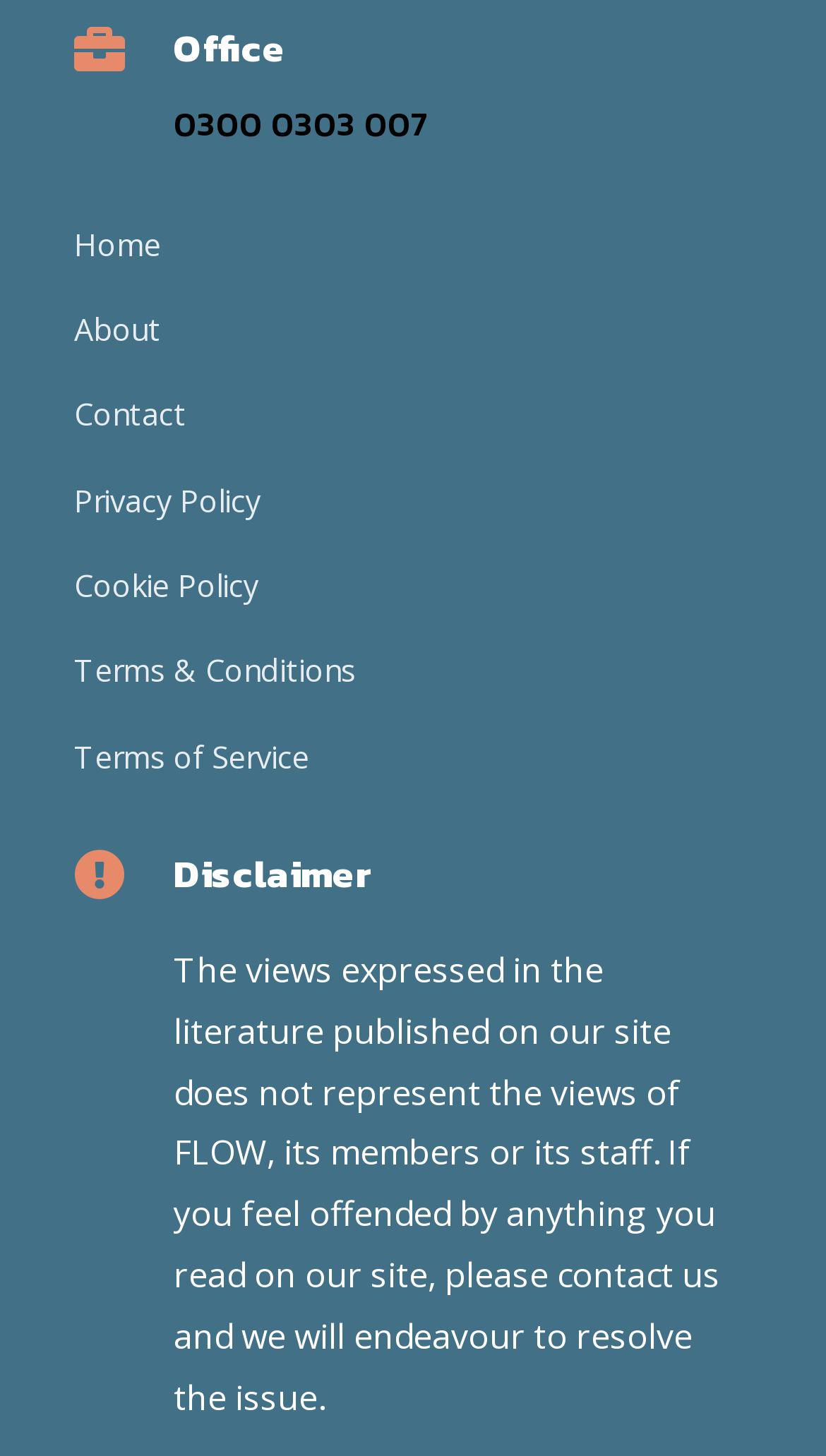Highlight the bounding box coordinates of the element that should be clicked to carry out the following instruction: "View Disclaimer". The coordinates must be given as four float numbers ranging from 0 to 1, i.e., [left, top, right, bottom].

[0.21, 0.582, 0.91, 0.631]